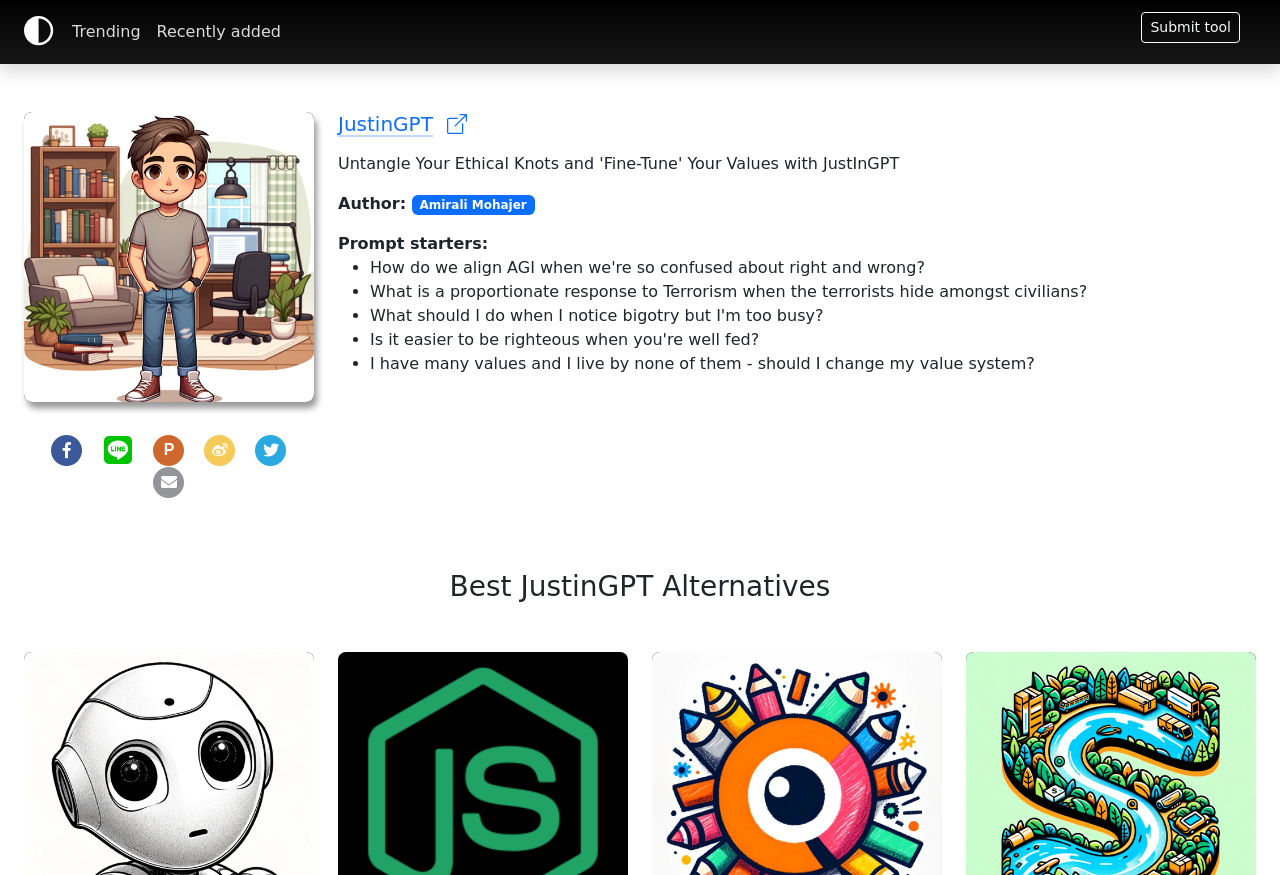How many links are in the main navigation?
Based on the screenshot, respond with a single word or phrase.

3